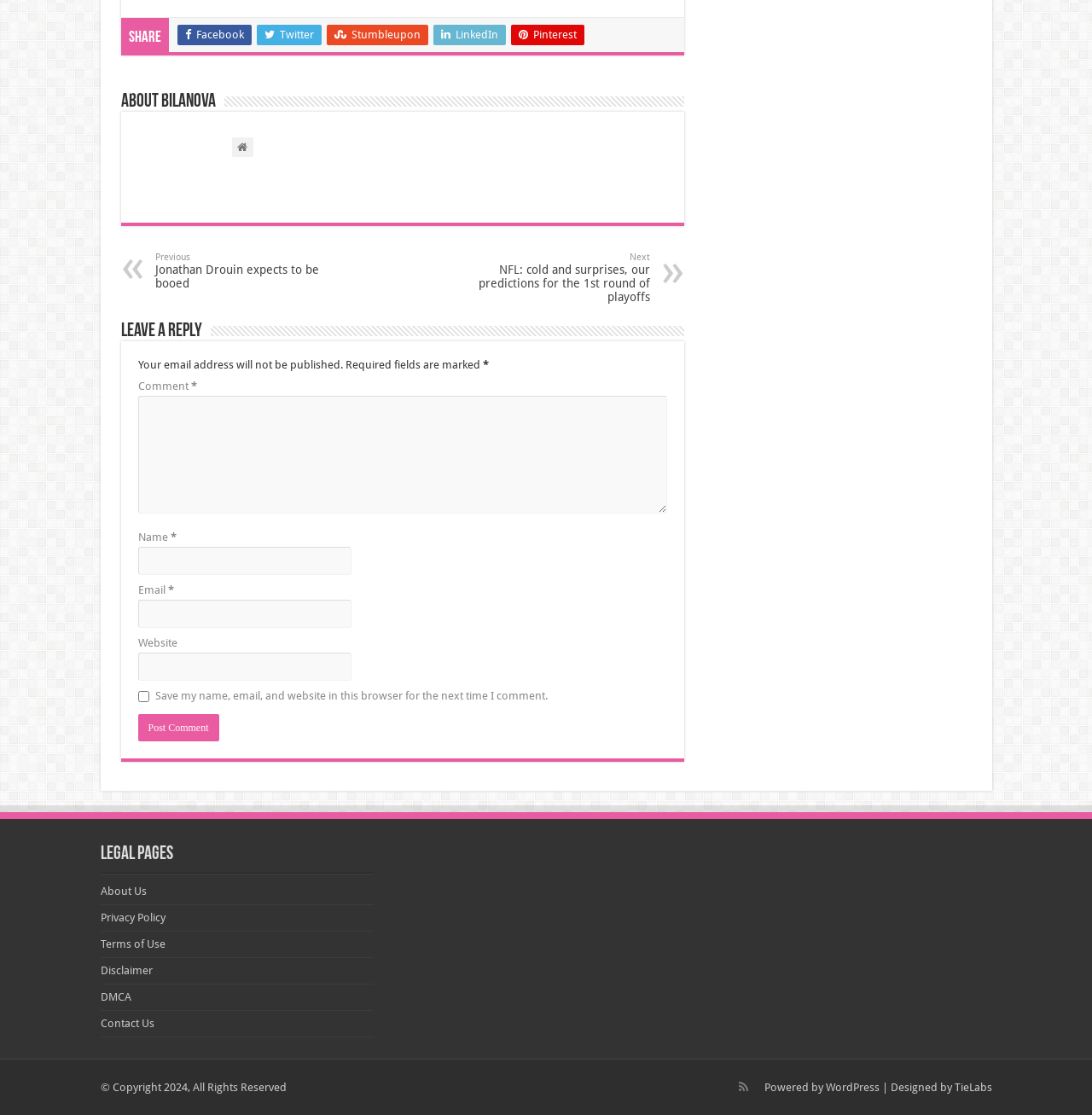Please determine the bounding box coordinates of the element to click on in order to accomplish the following task: "Post a comment". Ensure the coordinates are four float numbers ranging from 0 to 1, i.e., [left, top, right, bottom].

[0.126, 0.641, 0.2, 0.665]